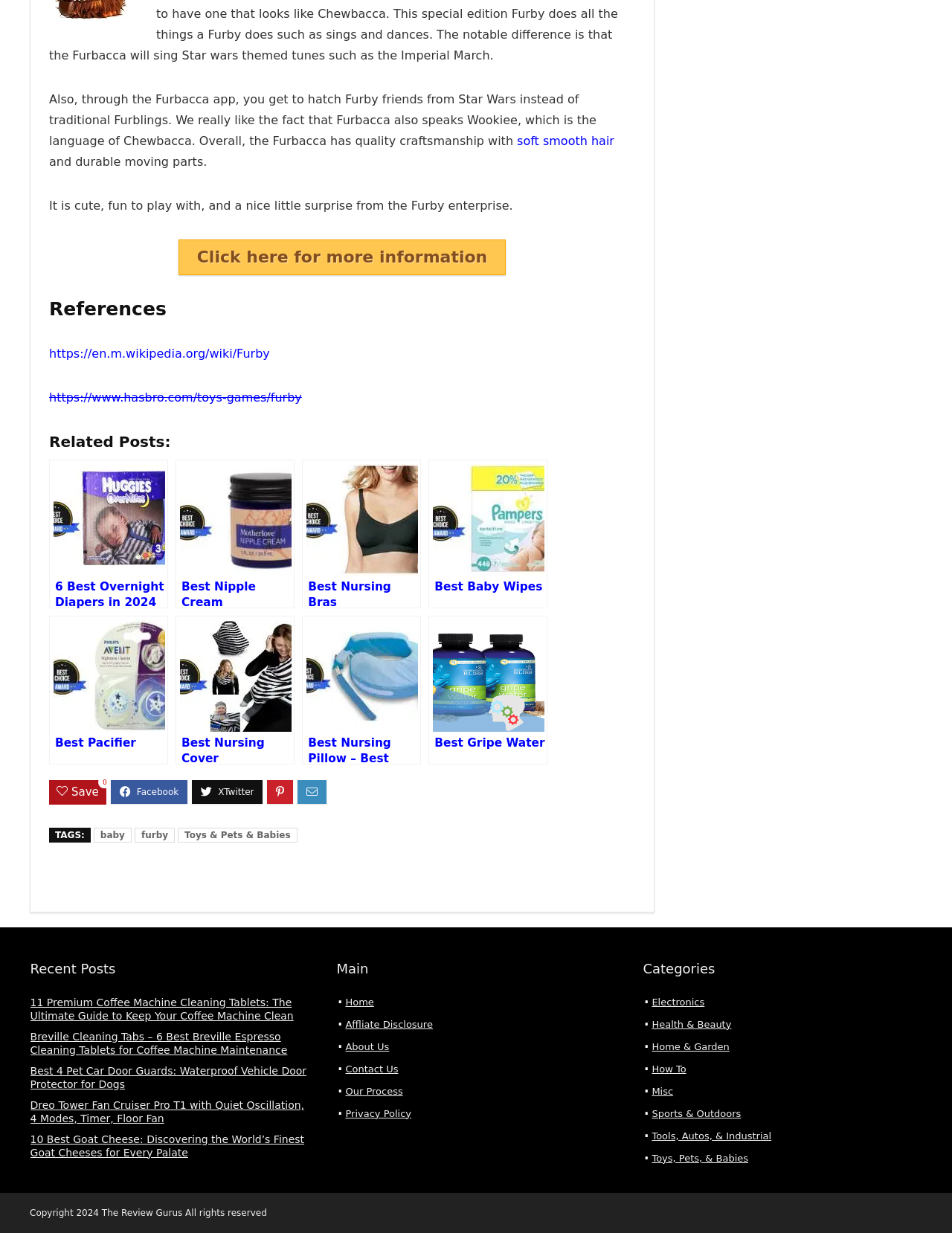Determine the bounding box coordinates for the clickable element required to fulfill the instruction: "Explore the Toys, Pets, & Babies category". Provide the coordinates as four float numbers between 0 and 1, i.e., [left, top, right, bottom].

[0.685, 0.935, 0.786, 0.944]